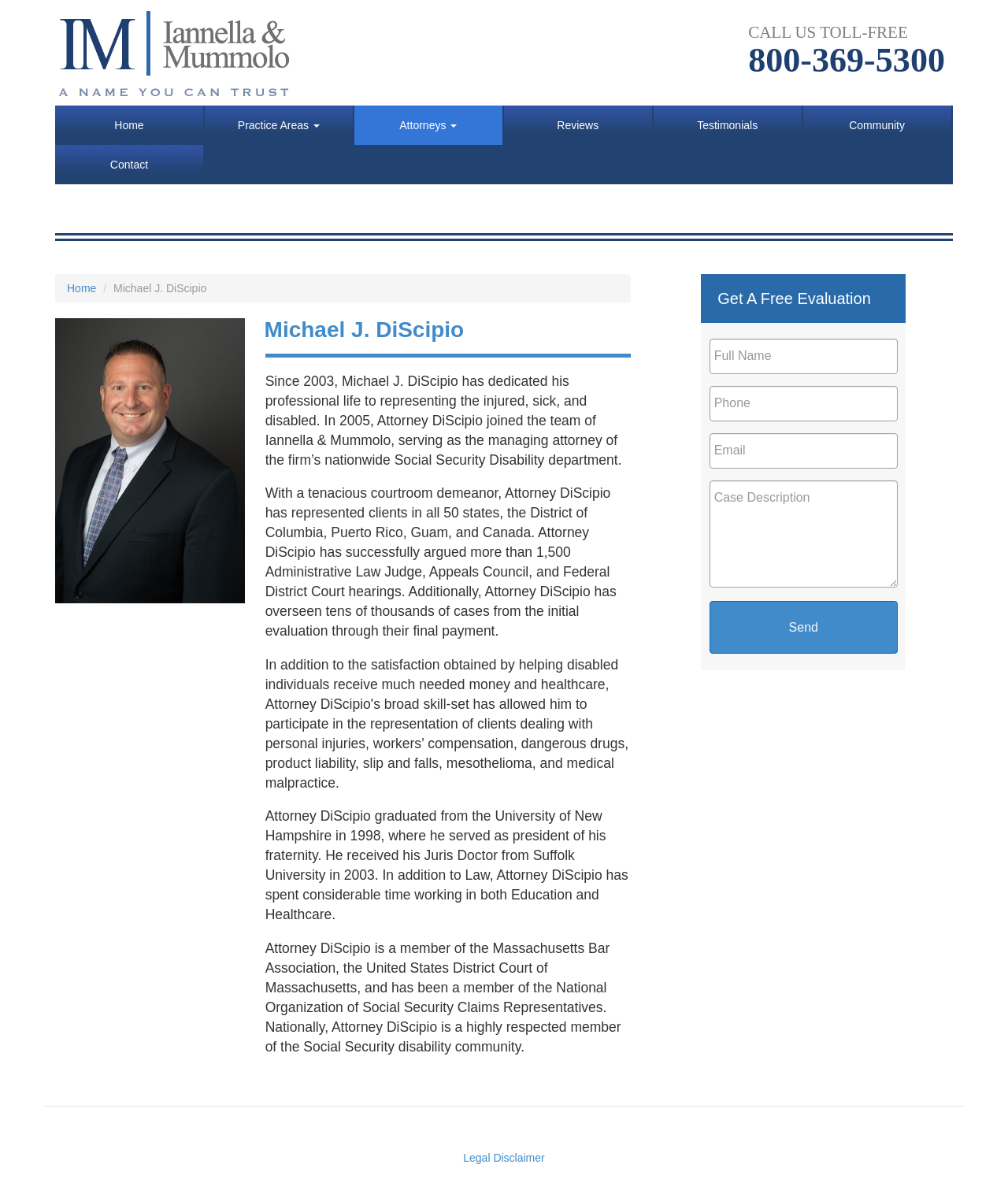Indicate the bounding box coordinates of the clickable region to achieve the following instruction: "Click on Click To Contact Us Today."

None